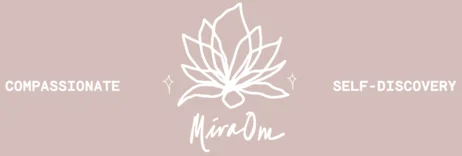What is written above the lotus flower?
Answer the question with a single word or phrase, referring to the image.

COMPASSIONATE